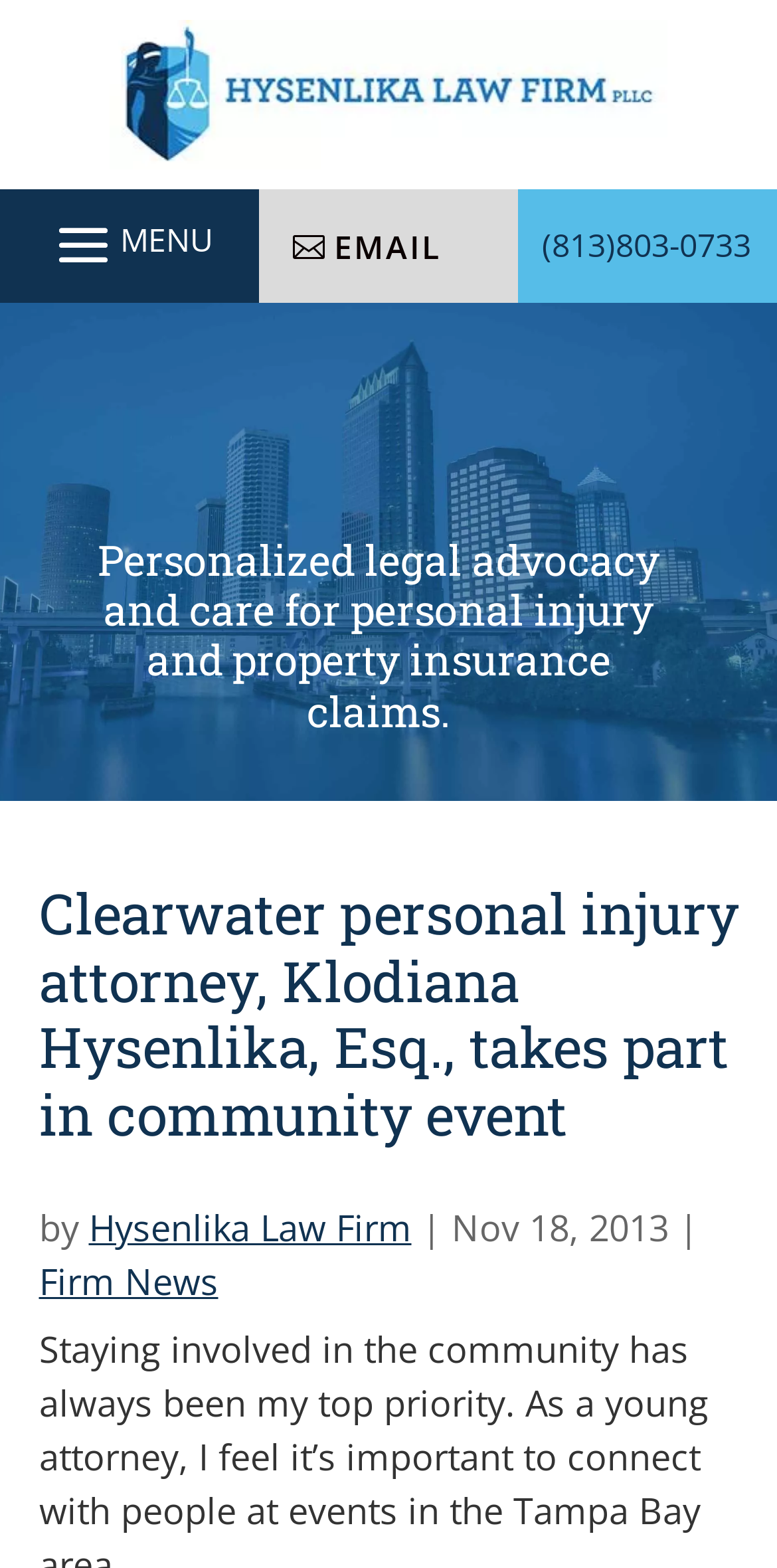Based on the description "Firm News", find the bounding box of the specified UI element.

[0.05, 0.802, 0.281, 0.833]